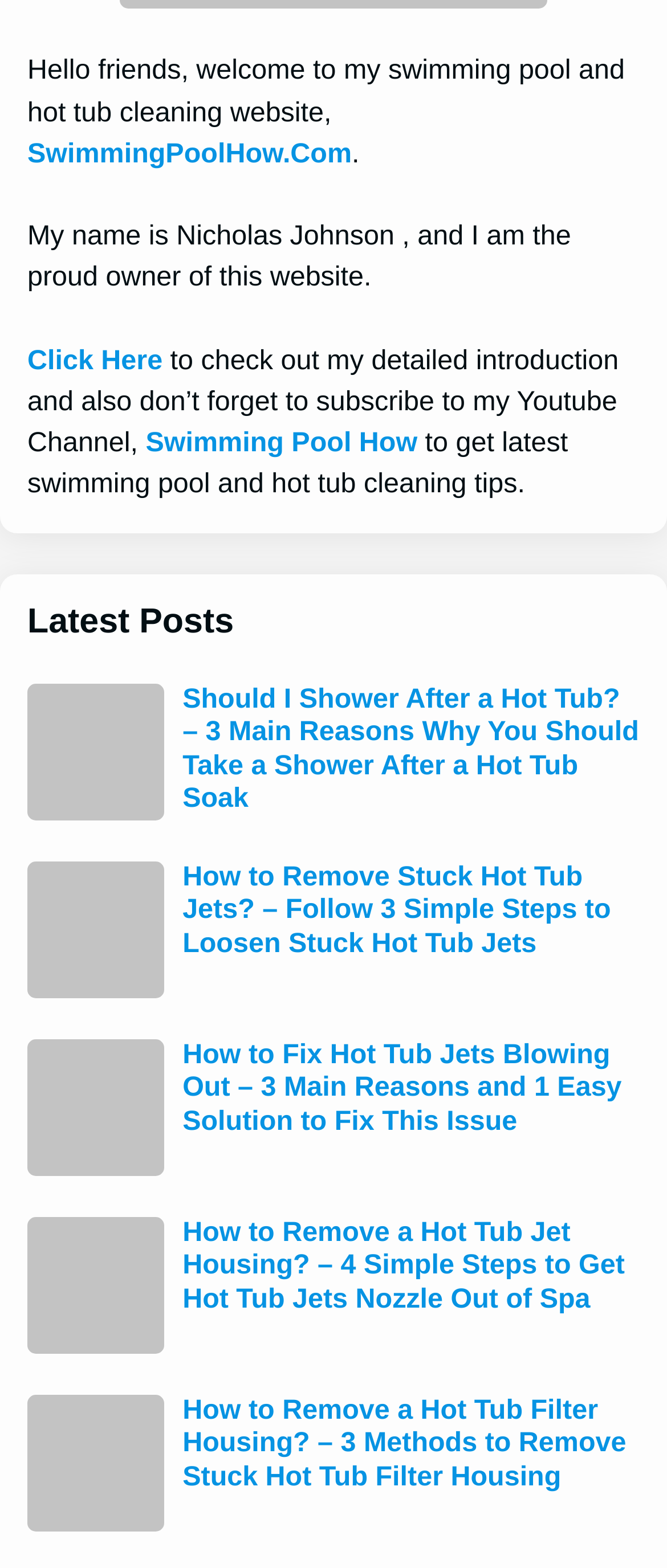Pinpoint the bounding box coordinates of the clickable element needed to complete the instruction: "Explore the website SwimmingPoolHow.Com". The coordinates should be provided as four float numbers between 0 and 1: [left, top, right, bottom].

[0.041, 0.088, 0.527, 0.108]